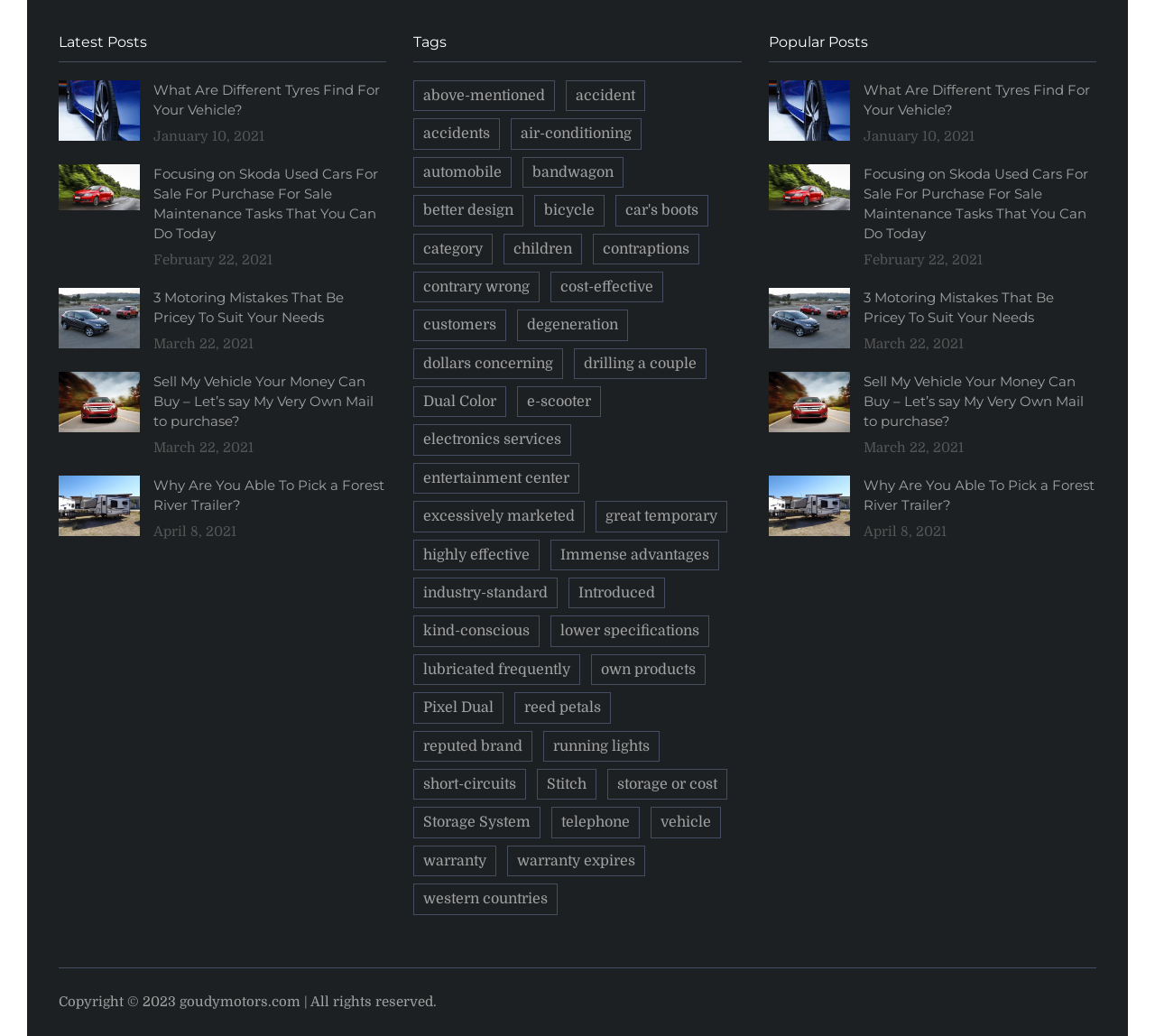Please specify the bounding box coordinates of the element that should be clicked to execute the given instruction: 'browse the 'Tags' section'. Ensure the coordinates are four float numbers between 0 and 1, expressed as [left, top, right, bottom].

[0.358, 0.031, 0.642, 0.06]